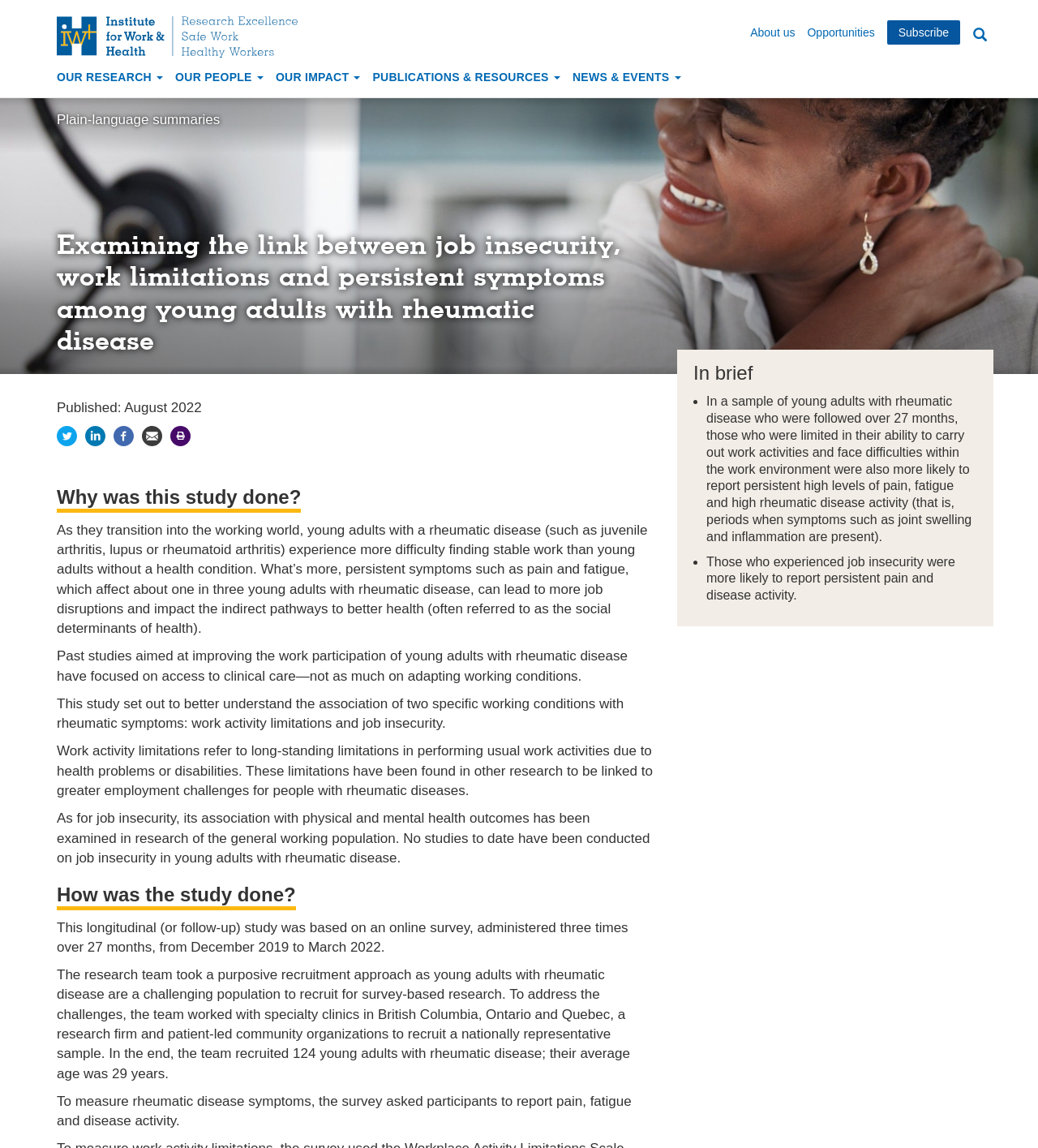Provide the bounding box coordinates of the HTML element described by the text: "title="Facebook"". The coordinates should be in the format [left, top, right, bottom] with values between 0 and 1.

[0.109, 0.373, 0.129, 0.386]